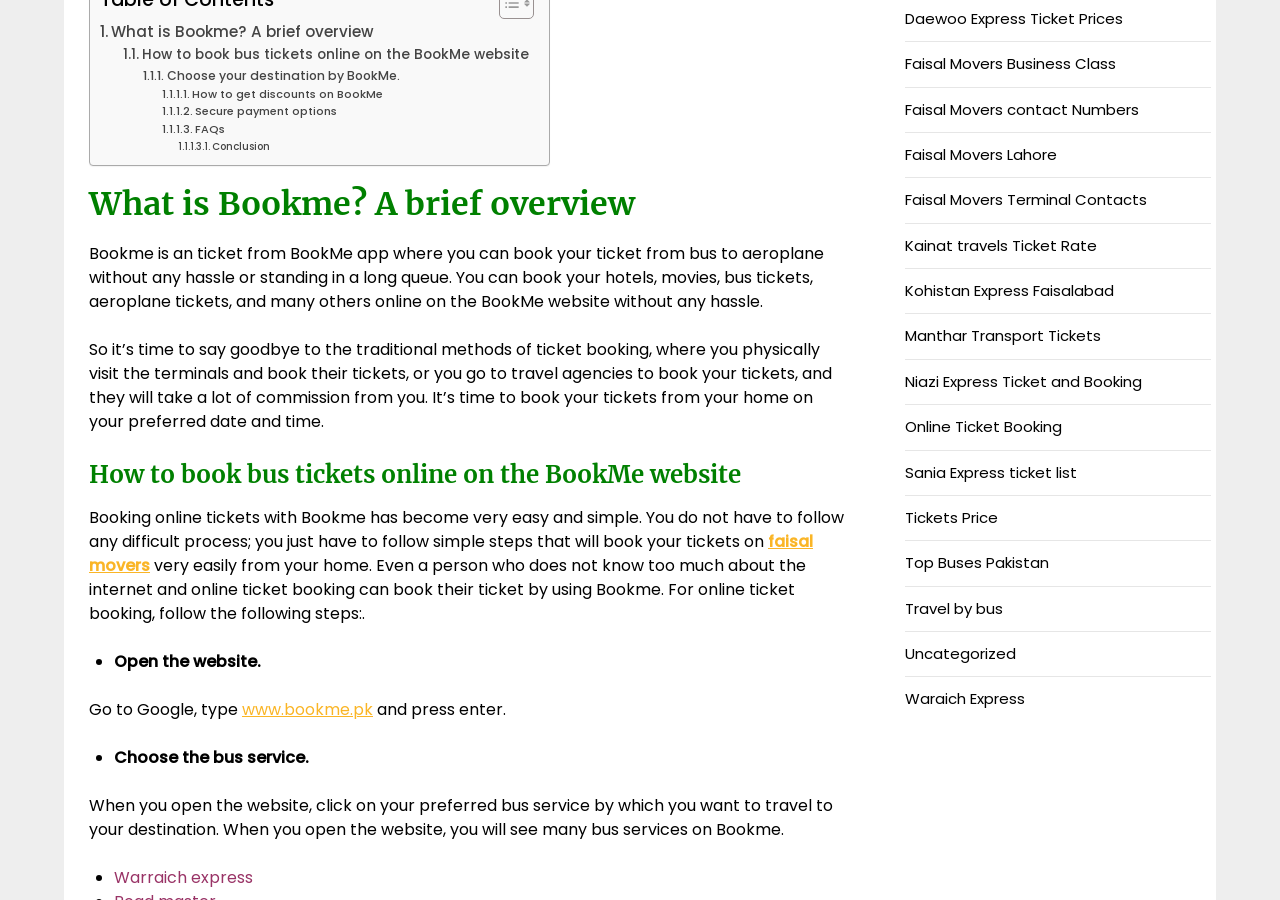Identify the bounding box coordinates of the HTML element based on this description: "Secure payment options".

[0.126, 0.115, 0.263, 0.135]